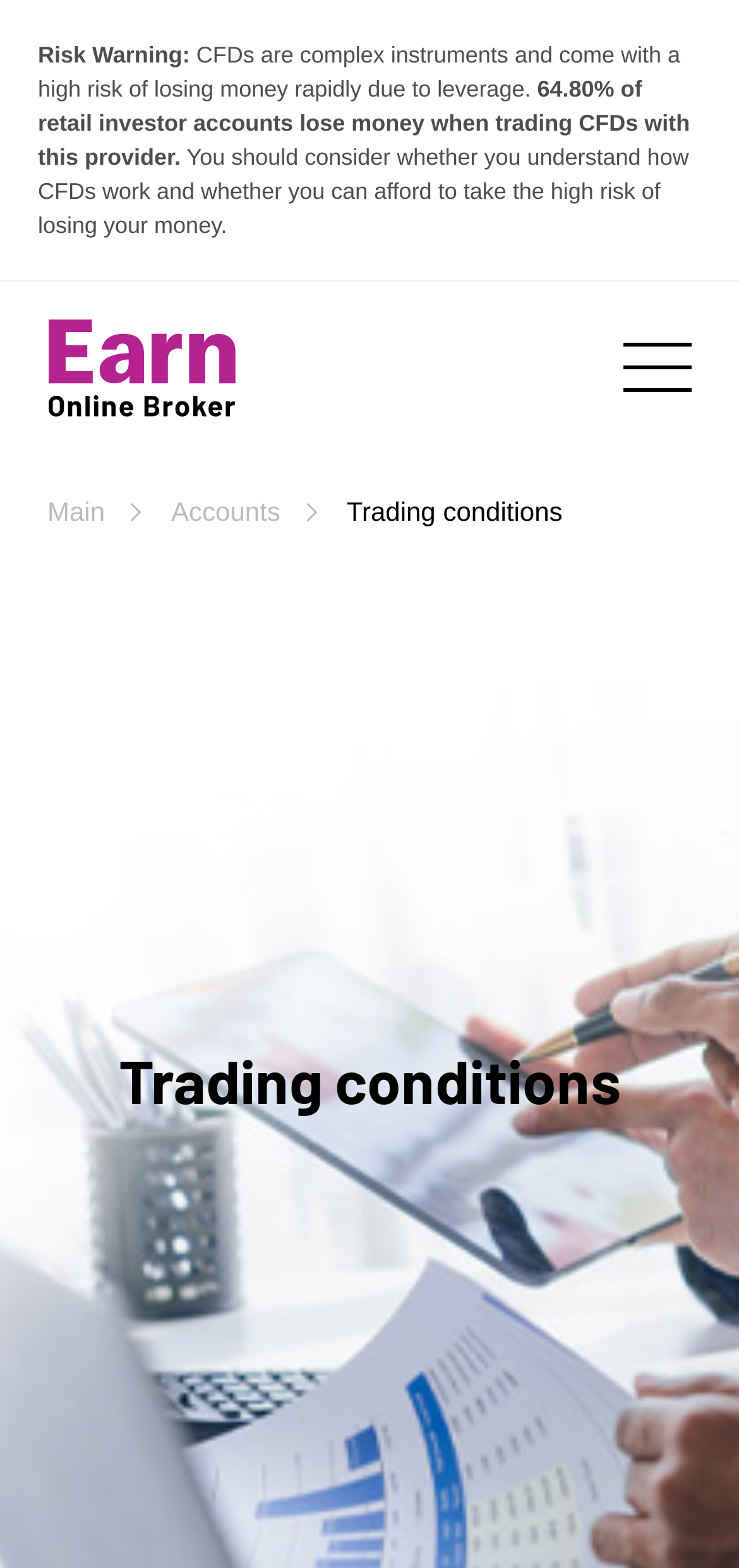Examine the screenshot and answer the question in as much detail as possible: What is the risk of losing money when trading CFDs?

Based on the risk warning section, it is stated that 64.80% of retail investor accounts lose money when trading CFDs with this provider.